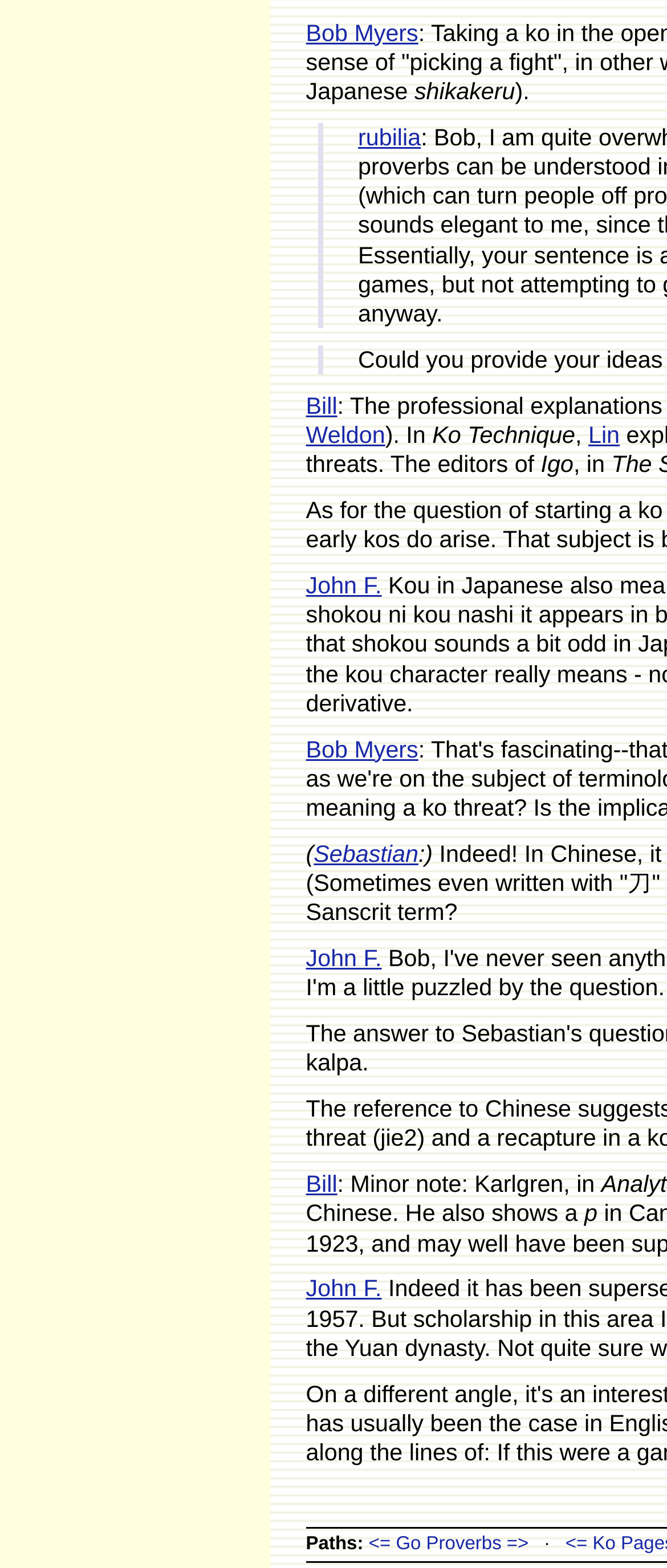Please specify the bounding box coordinates of the element that should be clicked to execute the given instruction: 'visit rubilia's page'. Ensure the coordinates are four float numbers between 0 and 1, expressed as [left, top, right, bottom].

[0.537, 0.079, 0.631, 0.096]